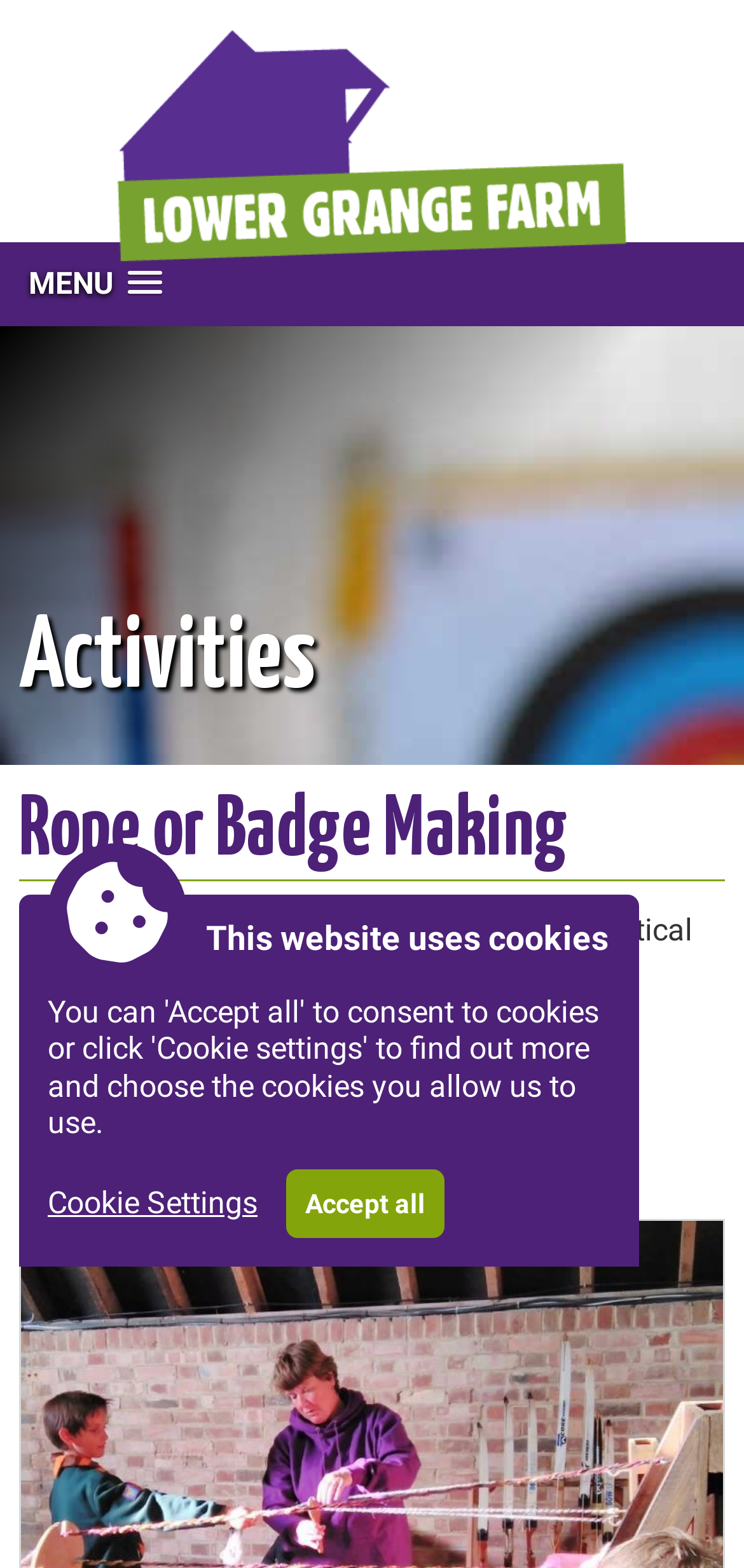Is there a button to accept all cookies?
Using the information from the image, provide a comprehensive answer to the question.

The button element with the text 'Accept all' is present on the page, and its bounding box coordinates indicate it is related to cookie settings.